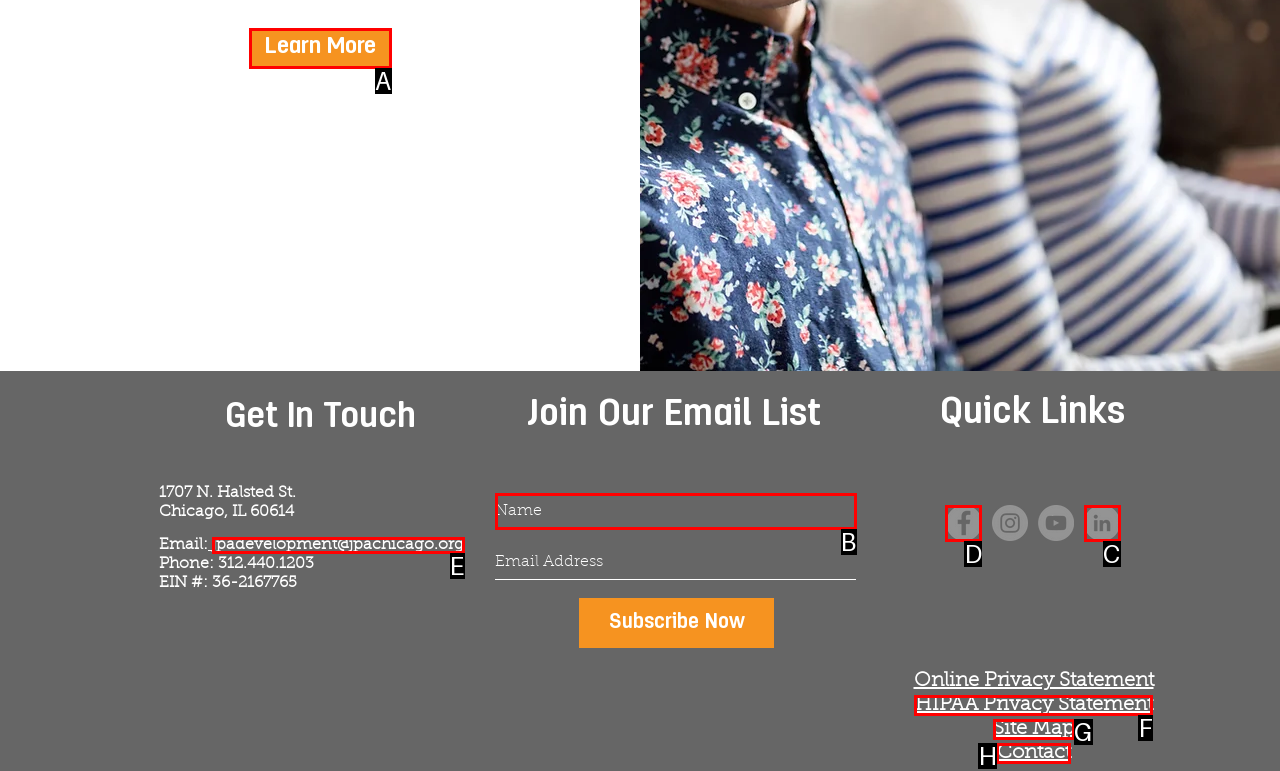Tell me which one HTML element I should click to complete the following task: Visit the Facebook page Answer with the option's letter from the given choices directly.

D